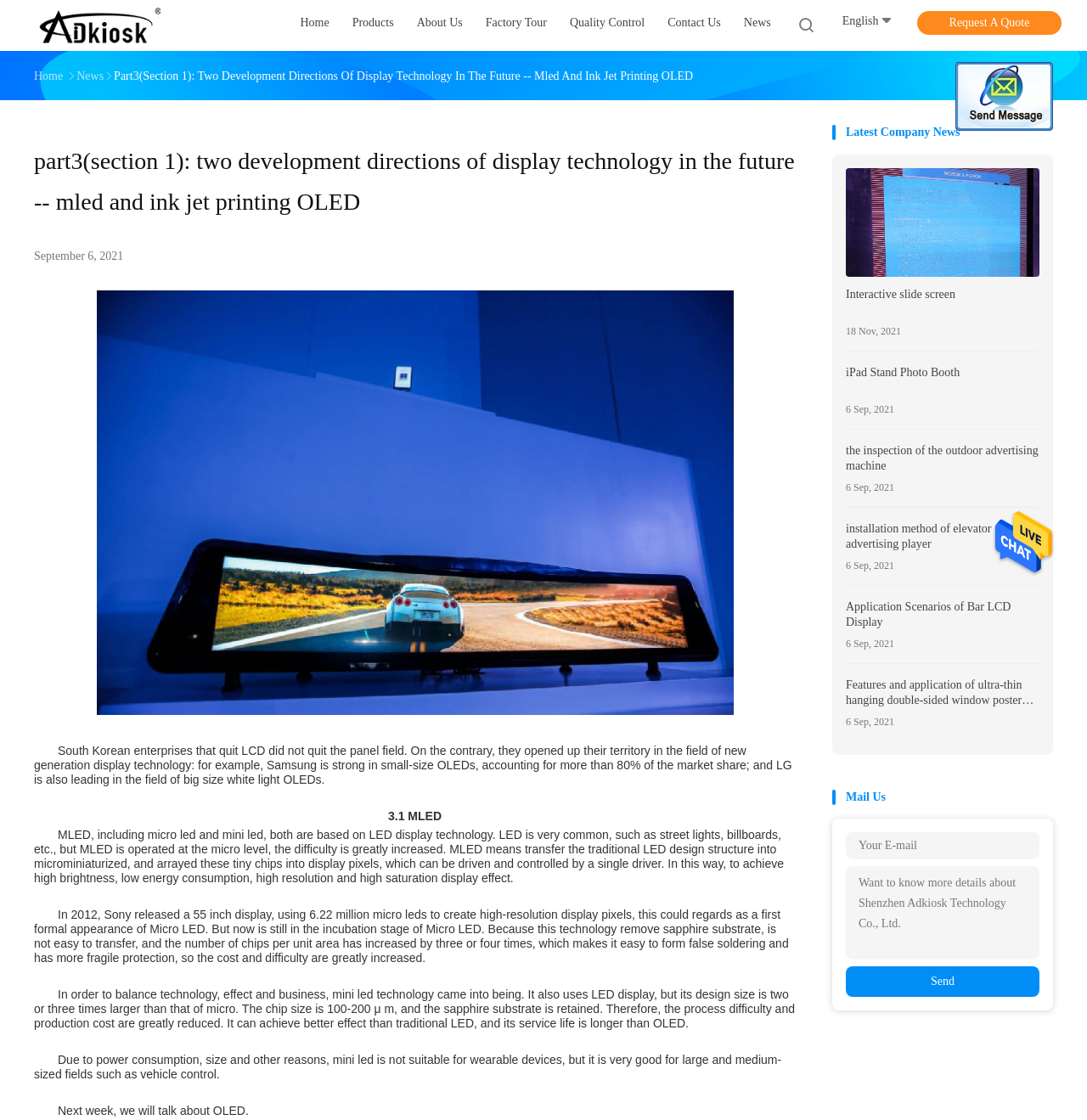Identify and provide the main heading of the webpage.

Part3(Section 1): Two Development Directions Of Display Technology In The Future -- Mled And Ink Jet Printing OLED